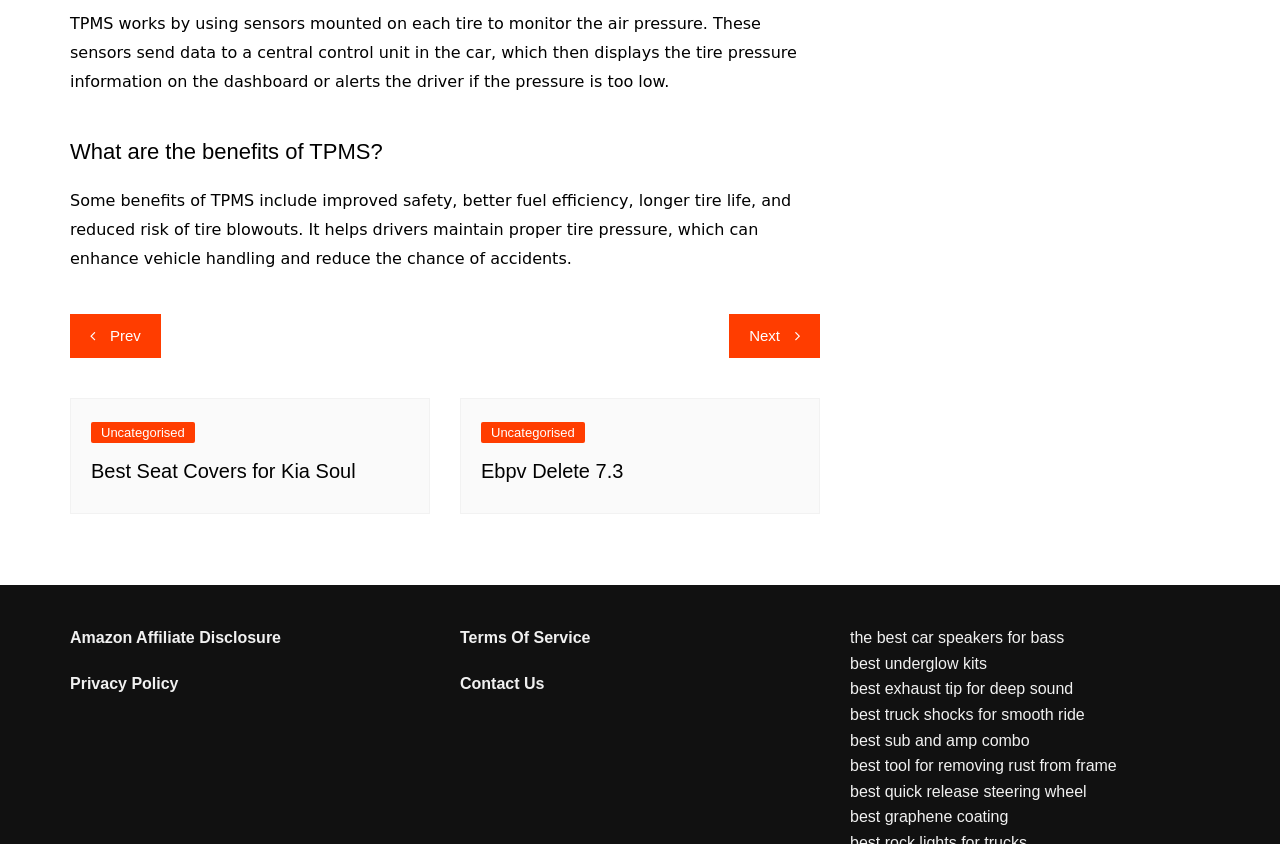Find and provide the bounding box coordinates for the UI element described with: "Privacy Policy".

[0.055, 0.8, 0.139, 0.82]